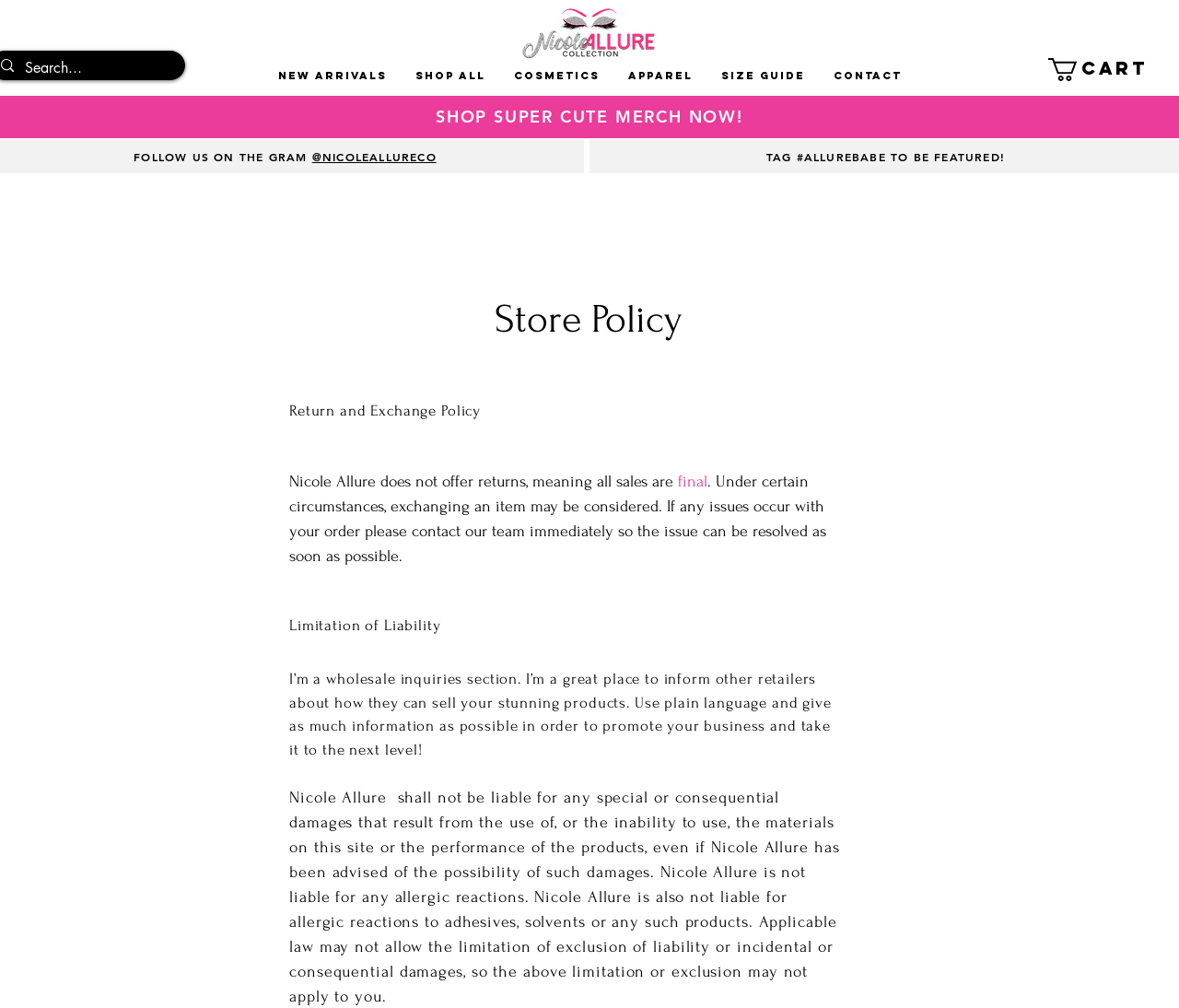Write an extensive caption that covers every aspect of the webpage.

The webpage is about the store policy of Nicole Allure Co. At the top right corner, there is a cart button with the text "Cart" next to it. Below the cart button, there is a navigation menu with links to "New Arrivals", "Shop All", "Cosmetics", "Apparel", "Size Guide", and "Contact". To the left of the navigation menu, there is a search box with a placeholder text "Search...". 

On the top center of the page, there is an image with the filename "IMG_7085.PNG". Below the image, there is a promotional text "SHOP SUPER CUTE MERCH NOW!" in a large font. 

On the left side of the page, there is a section that encourages users to follow Nicole Allure Co on Instagram and tag their posts with "#ALLUREBABE" to be featured. 

The main content of the page is the store policy, which is divided into two sections: "Return and Exchange Policy" and "Limitation of Liability". The return and exchange policy states that all sales are final, but exchanging an item may be considered under certain circumstances. The limitation of liability section explains that Nicole Allure Co is not liable for any special or consequential damages resulting from the use of their products, including allergic reactions.